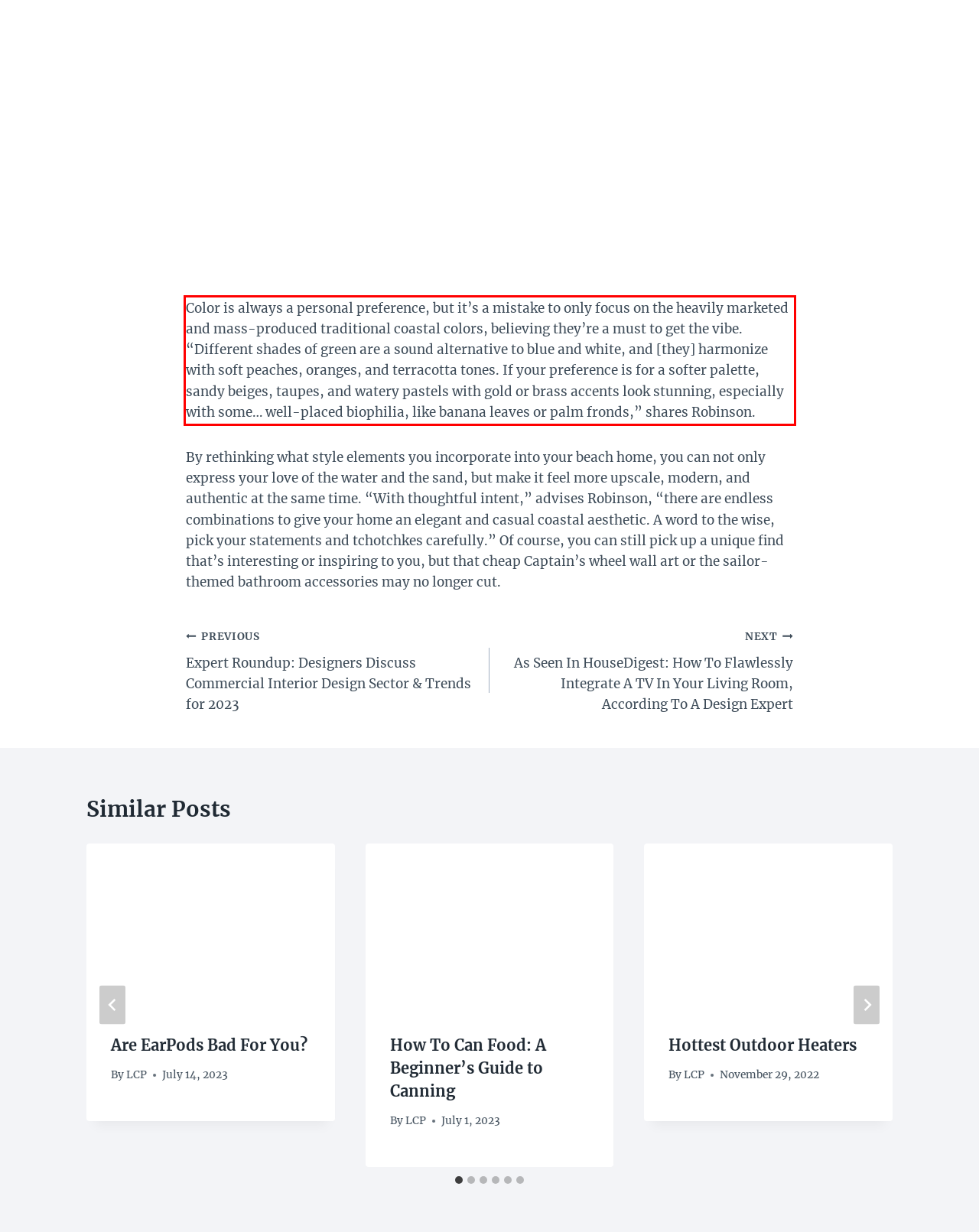Identify the text inside the red bounding box in the provided webpage screenshot and transcribe it.

Color is always a personal preference, but it’s a mistake to only focus on the heavily marketed and mass-produced traditional coastal colors, believing they’re a must to get the vibe. “Different shades of green are a sound alternative to blue and white, and [they] harmonize with soft peaches, oranges, and terracotta tones. If your preference is for a softer palette, sandy beiges, taupes, and watery pastels with gold or brass accents look stunning, especially with some… well-placed biophilia, like banana leaves or palm fronds,” shares Robinson.